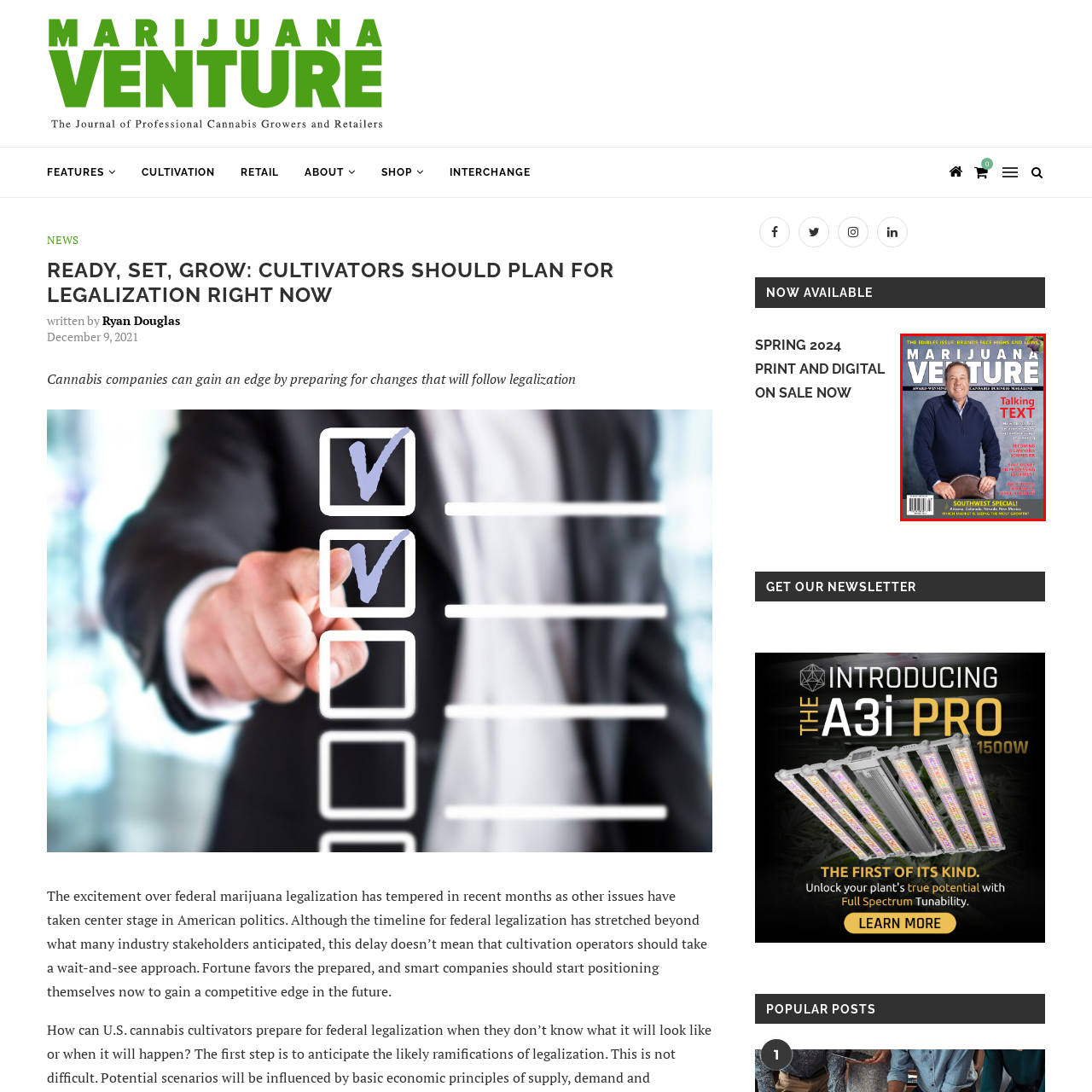Create a thorough description of the image portion outlined in red.

The image features the cover of the magazine "Marijuana Venture," showcasing its emphasis on the cannabis business landscape. Prominently displayed at the top, the title "MARIJUANA VENTURE" is boldly printed, indicating that this publication is aimed at professionals within the industry. The cover highlights notable features, including articles on topics such as "Becoming a Cannabis Sommelier" and "Saving Money on Processing Equipment," reflecting the magazine's focus on practical guidance and market insights.

In the centerpiece, a professional man is smiling, dressed in a navy sweater, which presents a friendly and approachable aura. He holds a circular object, possibly related to cannabis cultivation or processing, hinting at the magazine's content. Toward the bottom left, there are additional promotional texts such as "SOUTHWEST SPECIAL!" and mentions of regions significant to cannabis growth, suggesting a spread of regional insights and special features.

Overall, the cover effectively conveys the magazine's mission to inform and educate its readers about the evolving cannabis industry, making it a valuable resource for cultivators, retailers, and anyone interested in this burgeoning market.